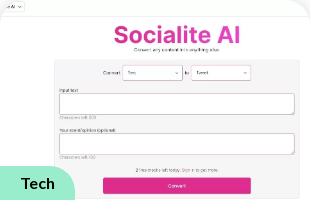Answer the question below using just one word or a short phrase: 
What is the color of the 'Convert' button?

Vibrant pink